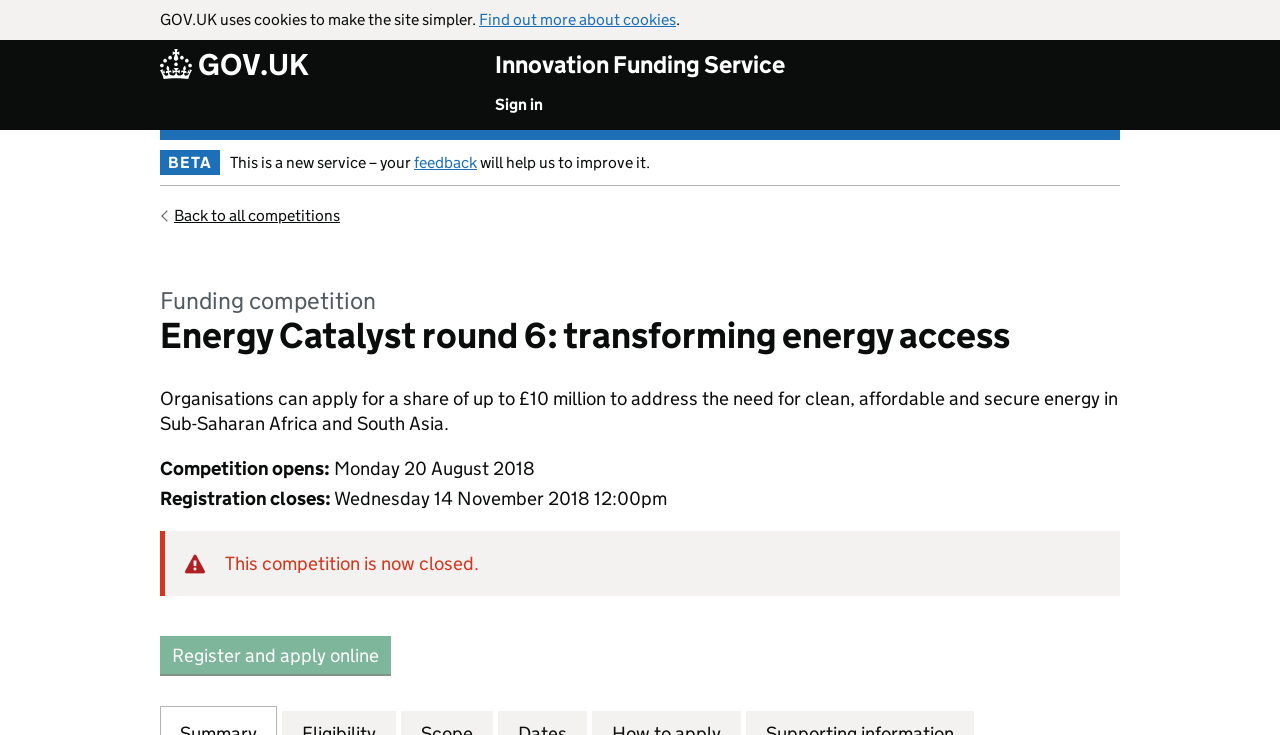Observe the image and answer the following question in detail: Where can organisations apply for the competition?

The answer can be found in the StaticText element with the text 'Register and apply online'.